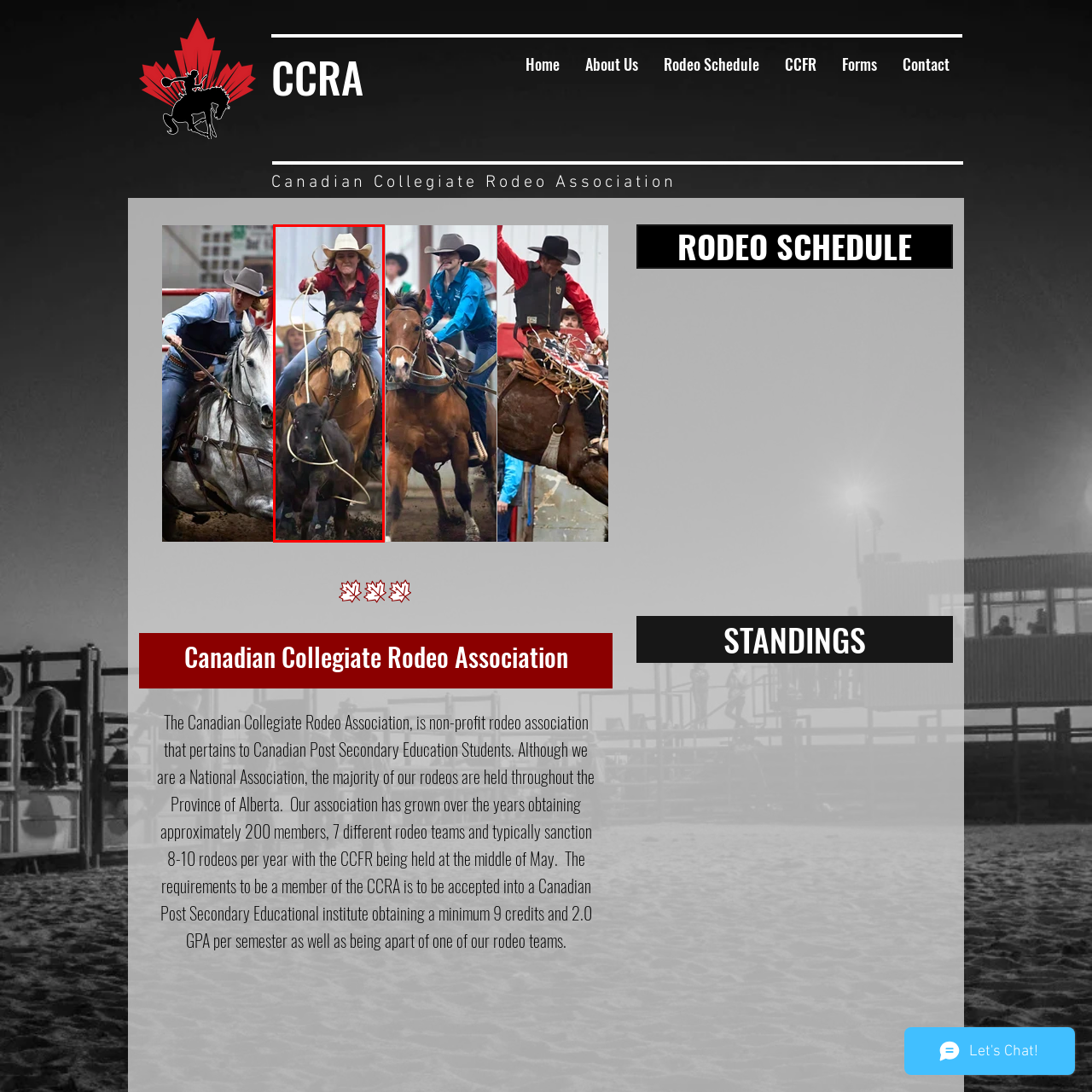Generate an in-depth caption for the image segment highlighted with a red box.

A dynamic rodeo scene captures the excitement of competition, featuring a skilled rider on a palomino horse expertly roping a black calf. The rider, dressed in a striking red shirt, exudes focus and determination, showcasing the precision required in this challenging sport. In the background, other participants and spectators can be seen, adding to the lively atmosphere typical of rodeo events. This image exemplifies the spirit of the Canadian Collegiate Rodeo Association, where young athletes demonstrate their talents and connection to traditional rodeo culture.